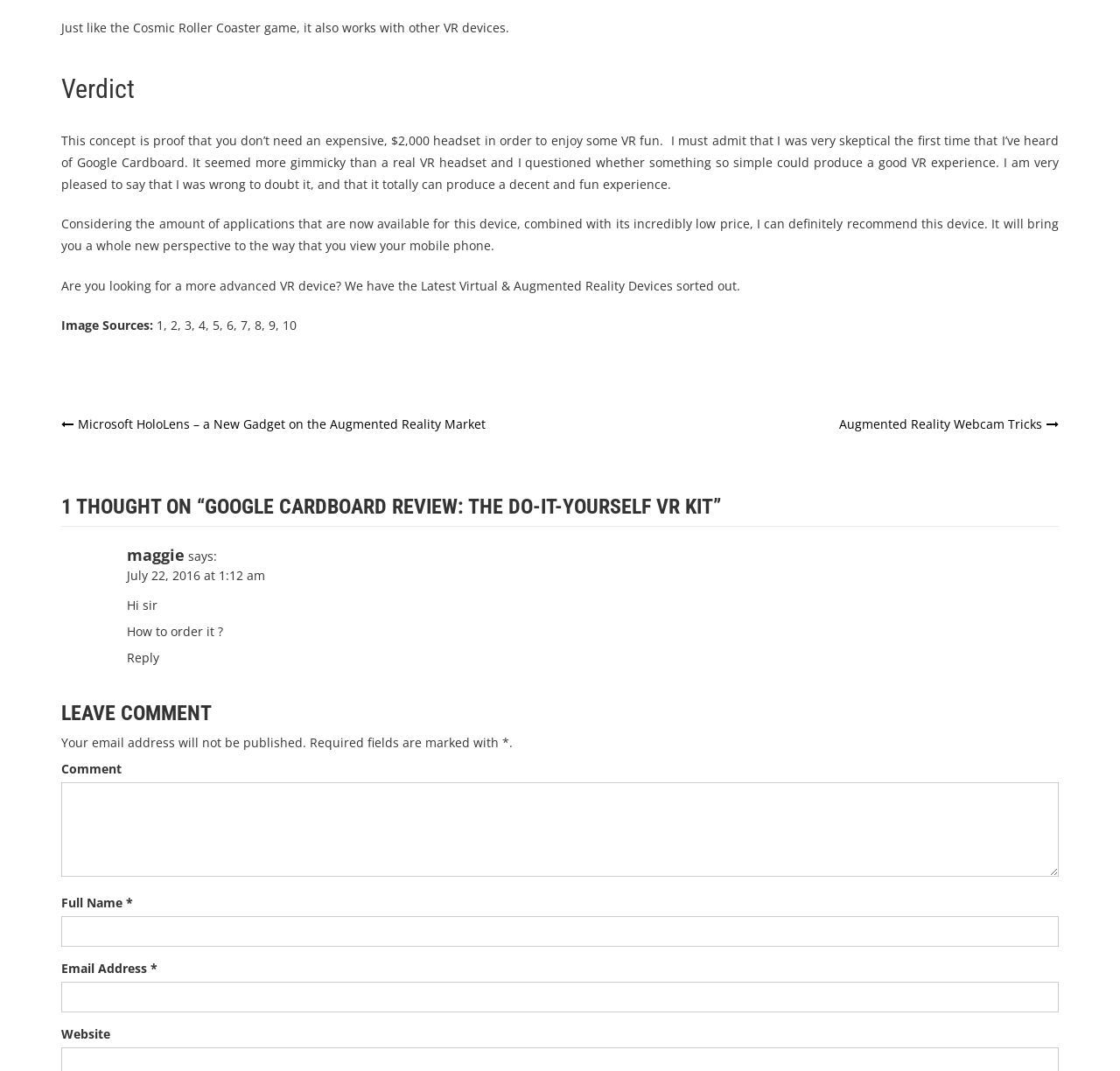Find the bounding box coordinates of the area to click in order to follow the instruction: "Click on the link to view the post about Microsoft HoloLens".

[0.055, 0.388, 0.434, 0.404]